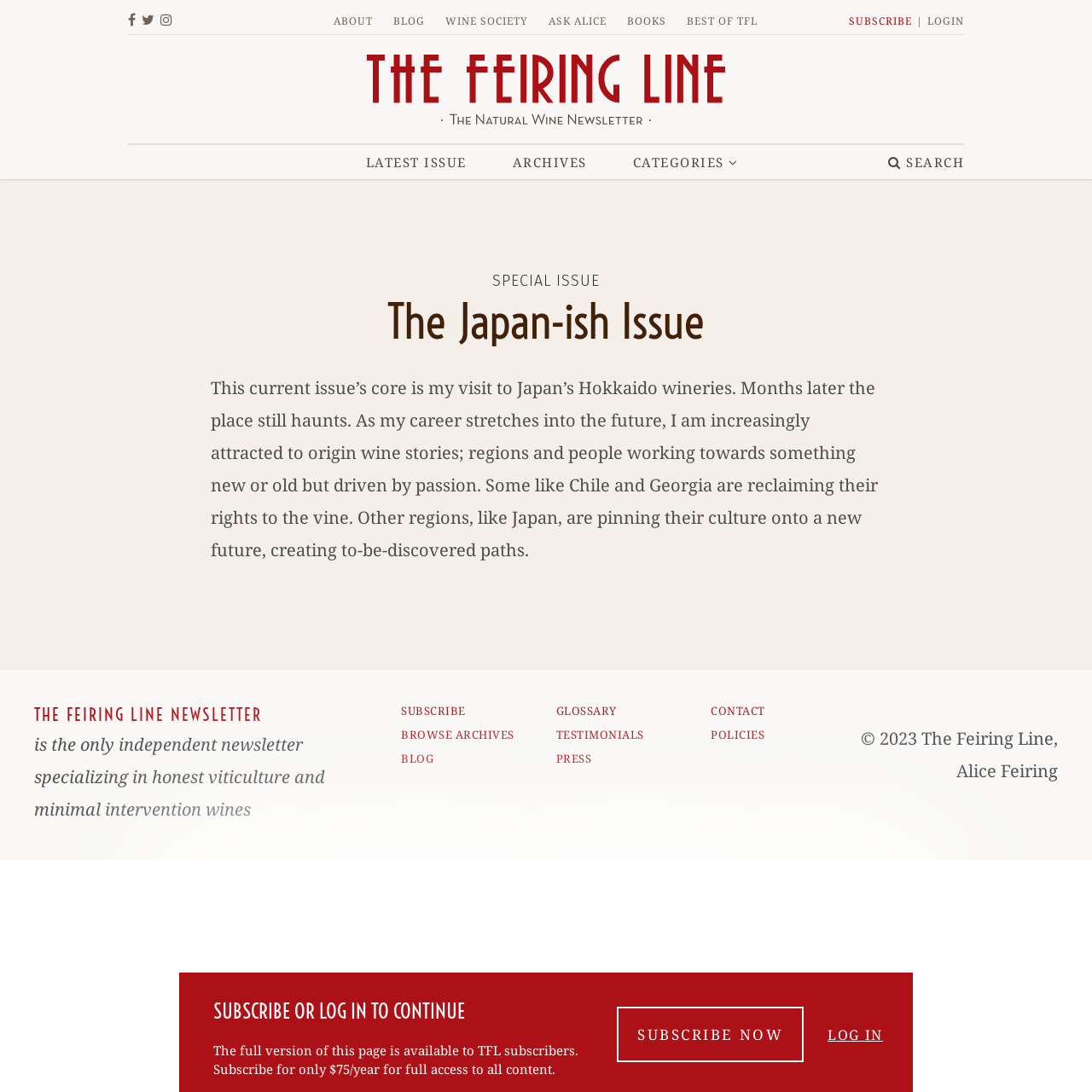Answer the question in a single word or phrase:
What is the name of the newsletter?

The Feiring Line